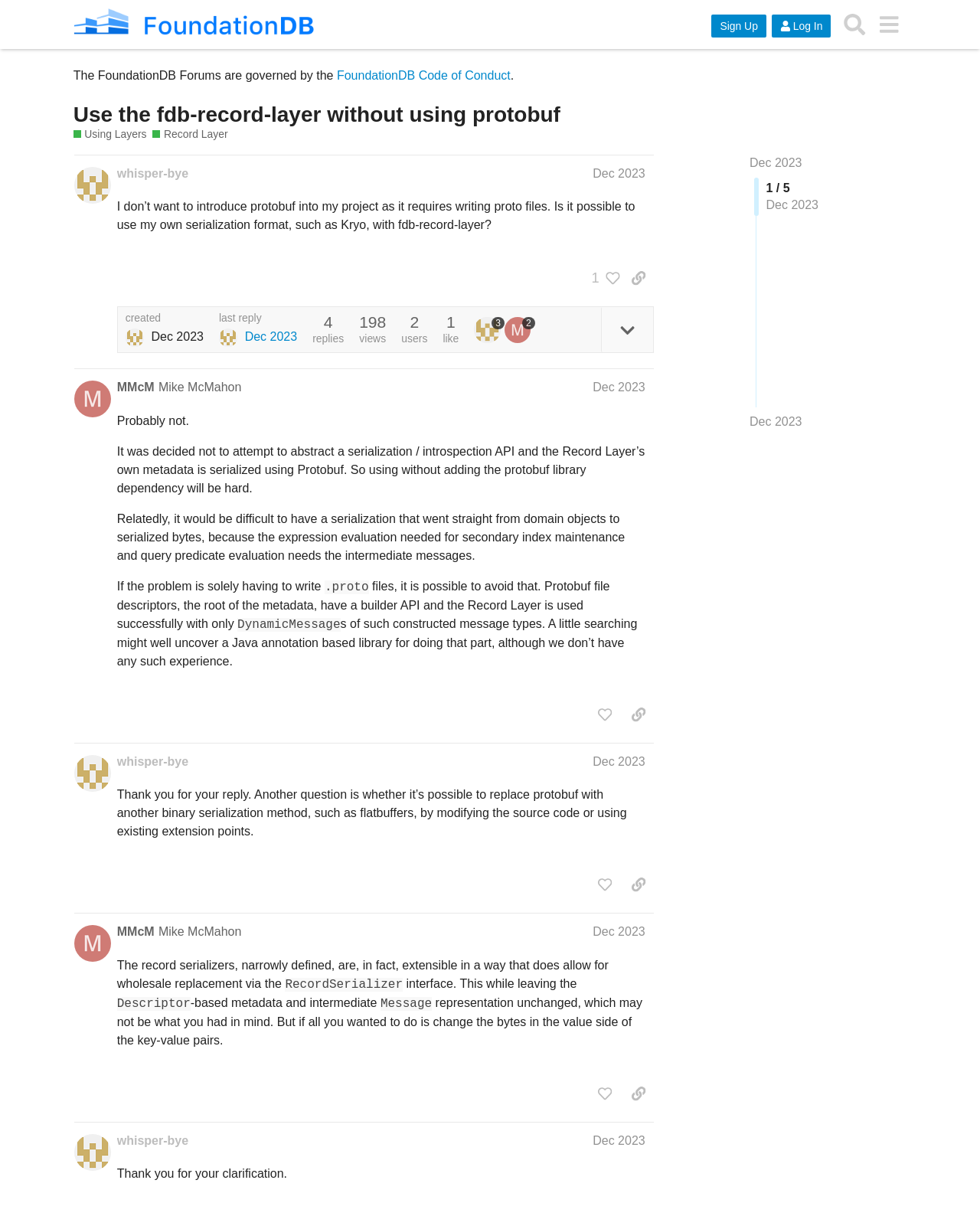What is the name of the forum?
Using the visual information, reply with a single word or short phrase.

FoundationDB Forums